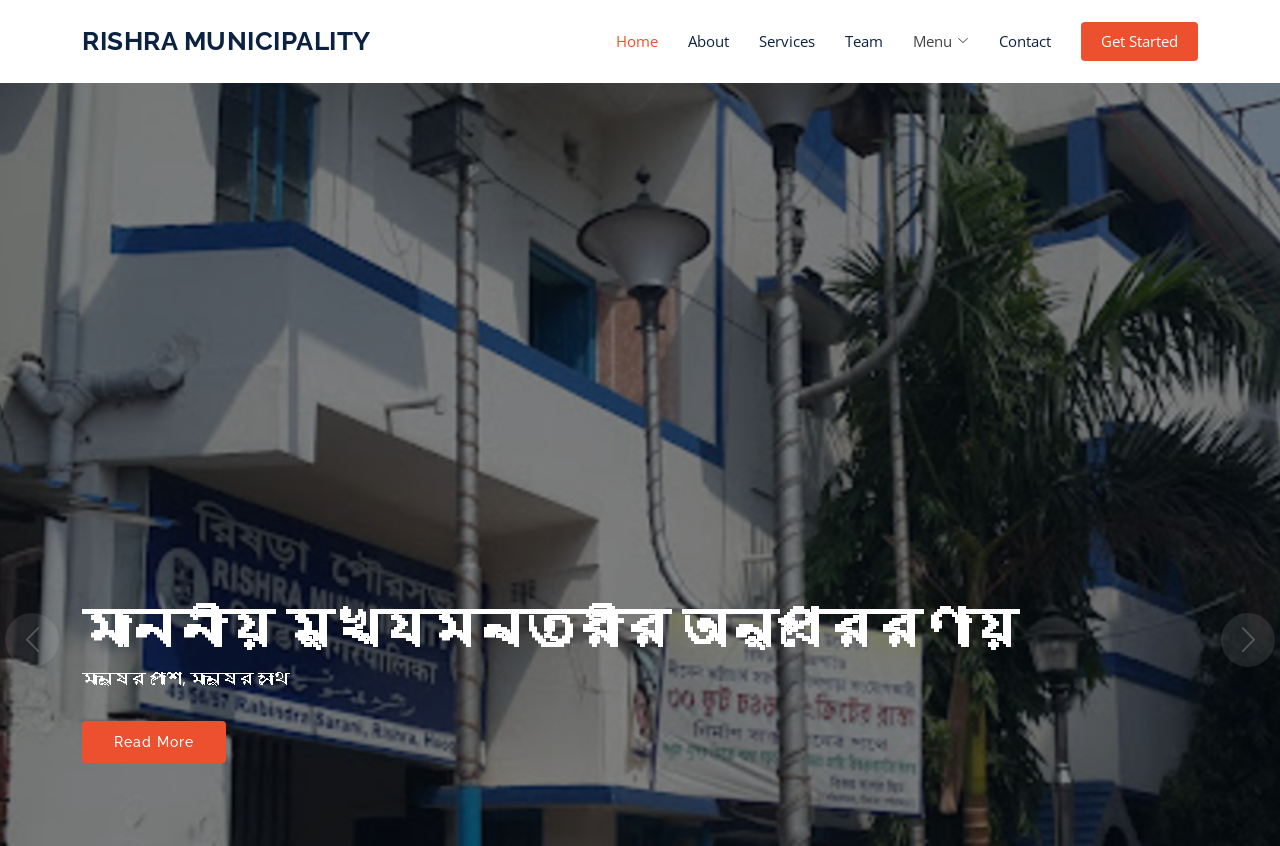What is the inspiration of the municipality?
Examine the image and give a concise answer in one word or a short phrase.

মানুষের পাশে, মানুষের সাথে